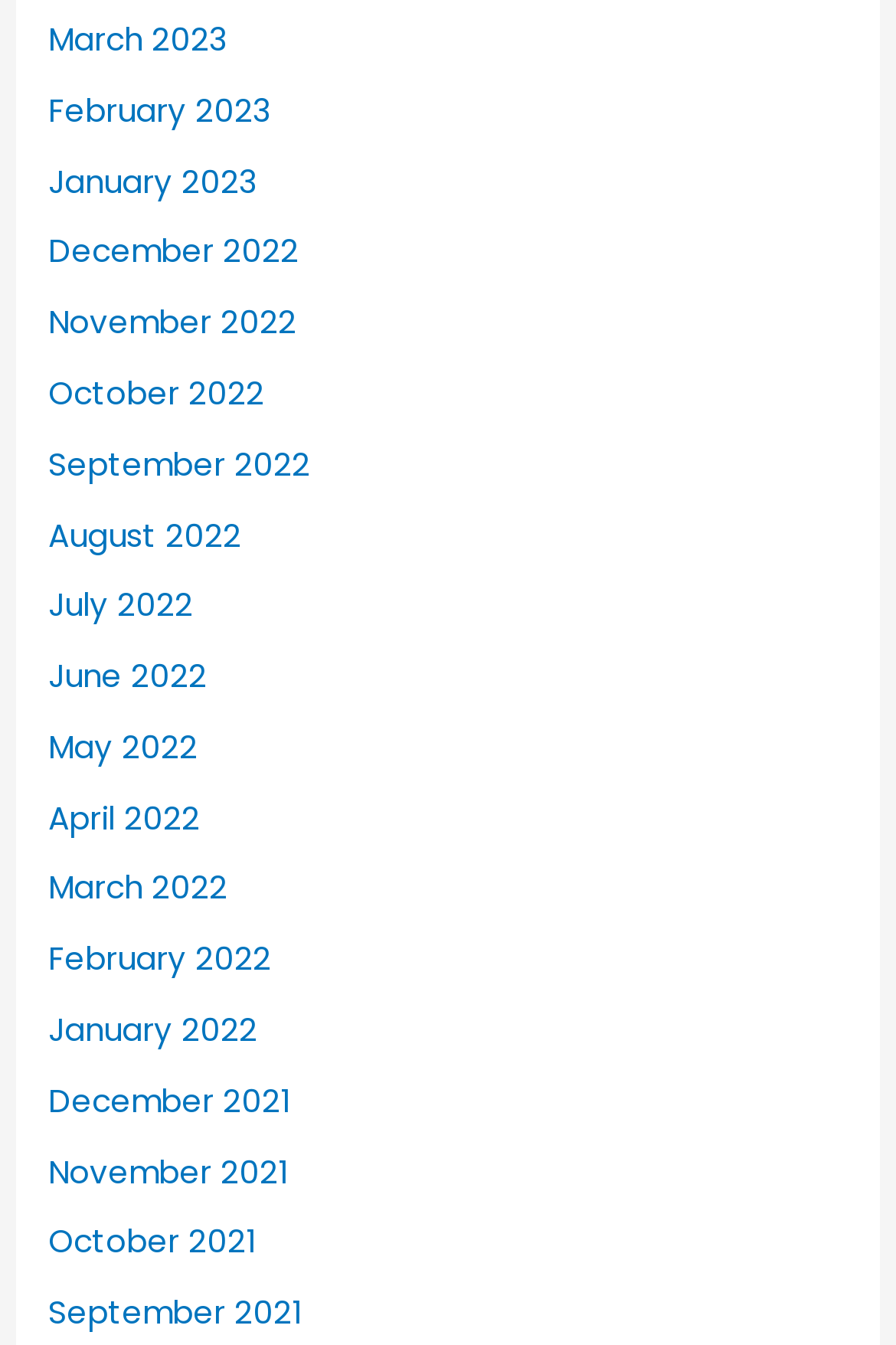Utilize the details in the image to give a detailed response to the question: What is the latest month listed?

I looked at the list of links and found that the latest month listed is March 2023, which is at the top of the list.